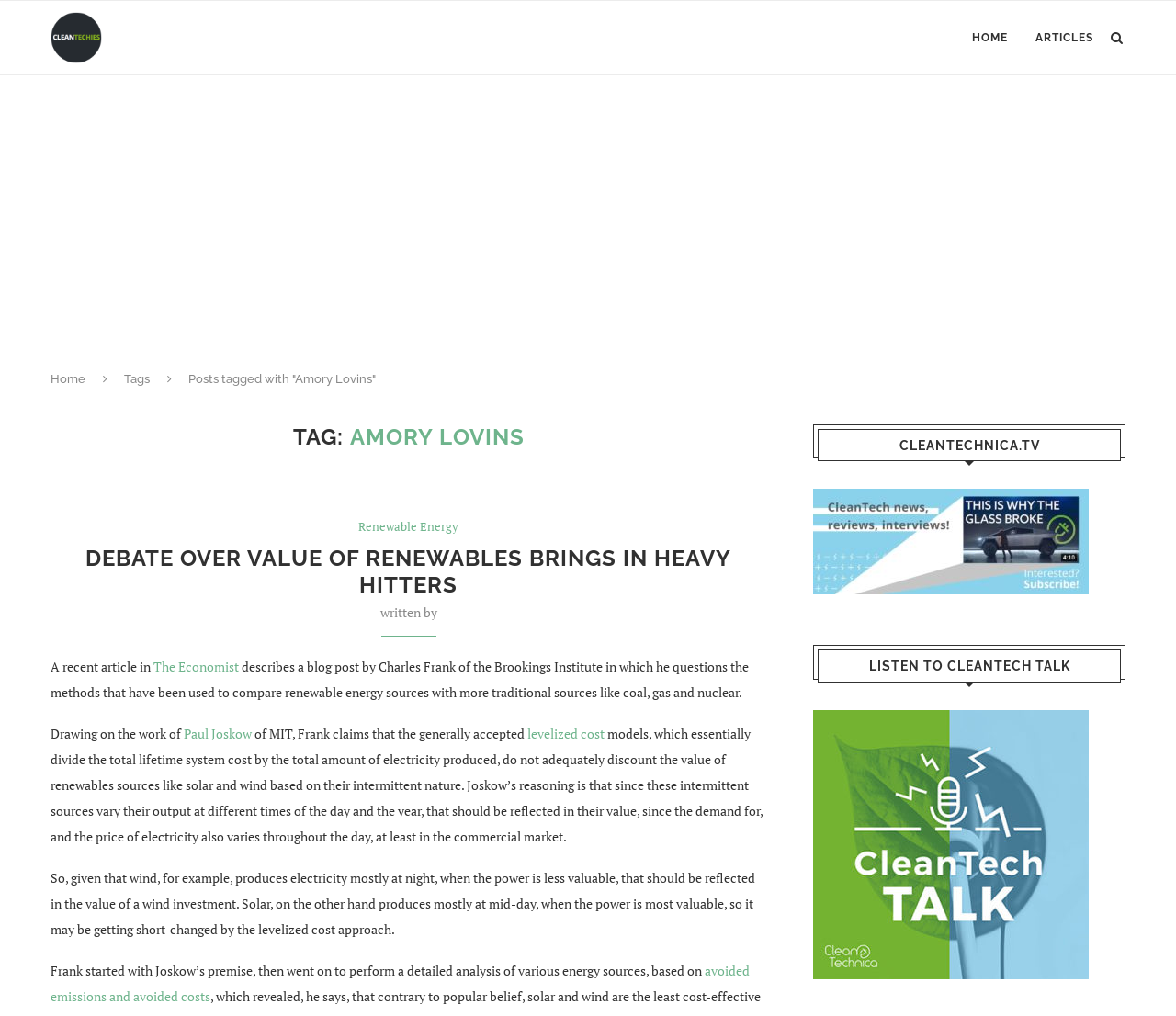Respond to the question below with a concise word or phrase:
What is the name of the institute where Paul Joskow is from?

MIT